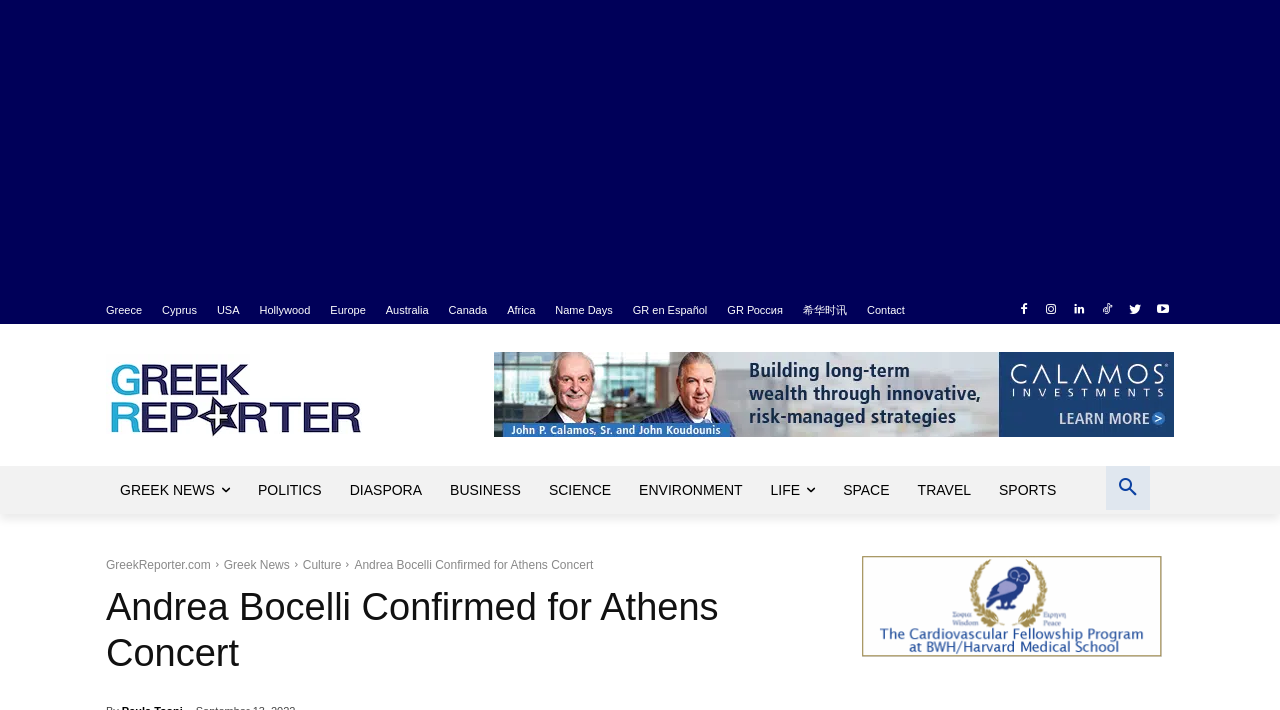Based on the visual content of the image, answer the question thoroughly: What is the name of the foundation that supports Greek news?

I found the name of the foundation by looking at the link with the text 'The Behrakis Foundation supports Greek news'.